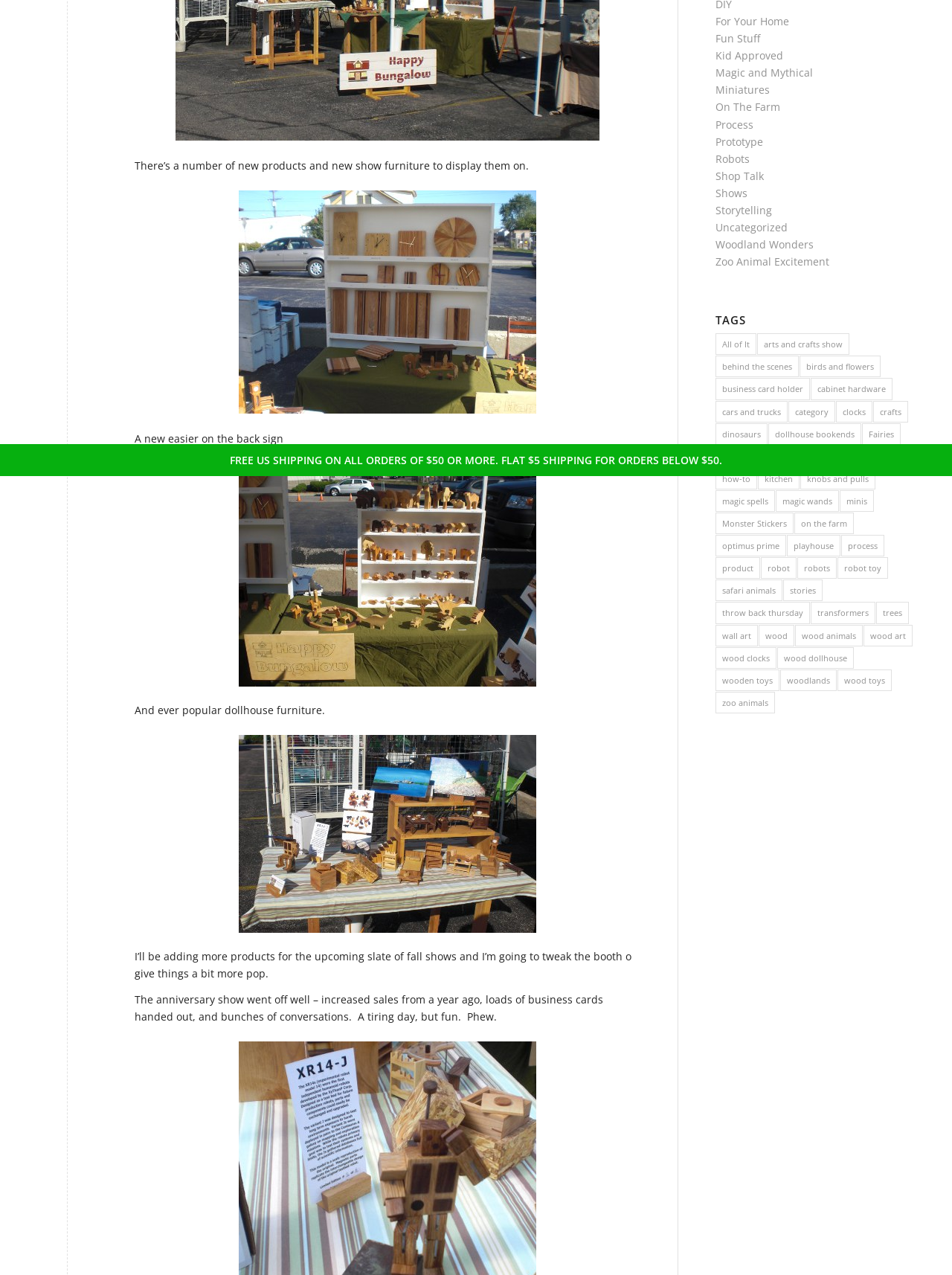Provide the bounding box coordinates in the format (top-left x, top-left y, bottom-right x, bottom-right y). All values are floating point numbers between 0 and 1. Determine the bounding box coordinate of the UI element described as: arts and crafts show

[0.796, 0.262, 0.892, 0.279]